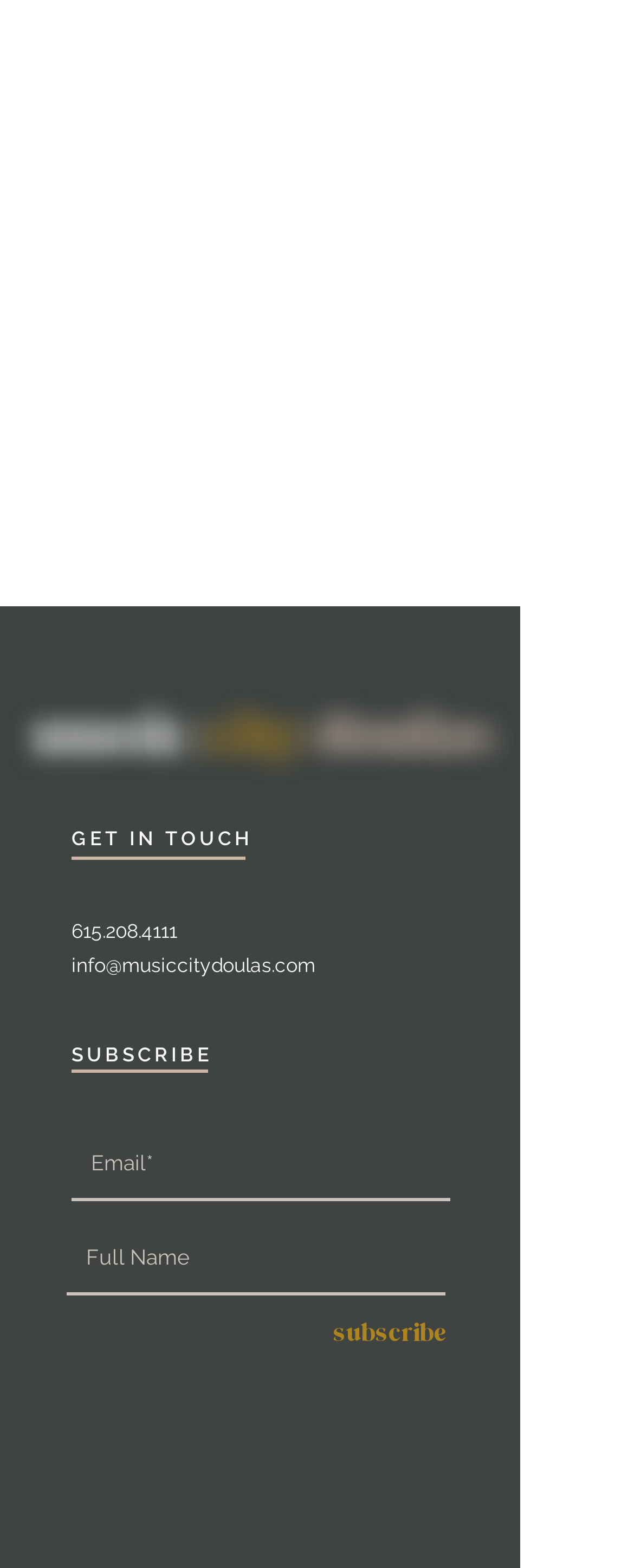Review the image closely and give a comprehensive answer to the question: How many social media links are there?

I counted the number of link elements within the 'Social Bar' list, which are 'Yelp - White Circle', 'Facebook - White Circle', and 'Instagram - White Circle', and found that there are 3 social media links.